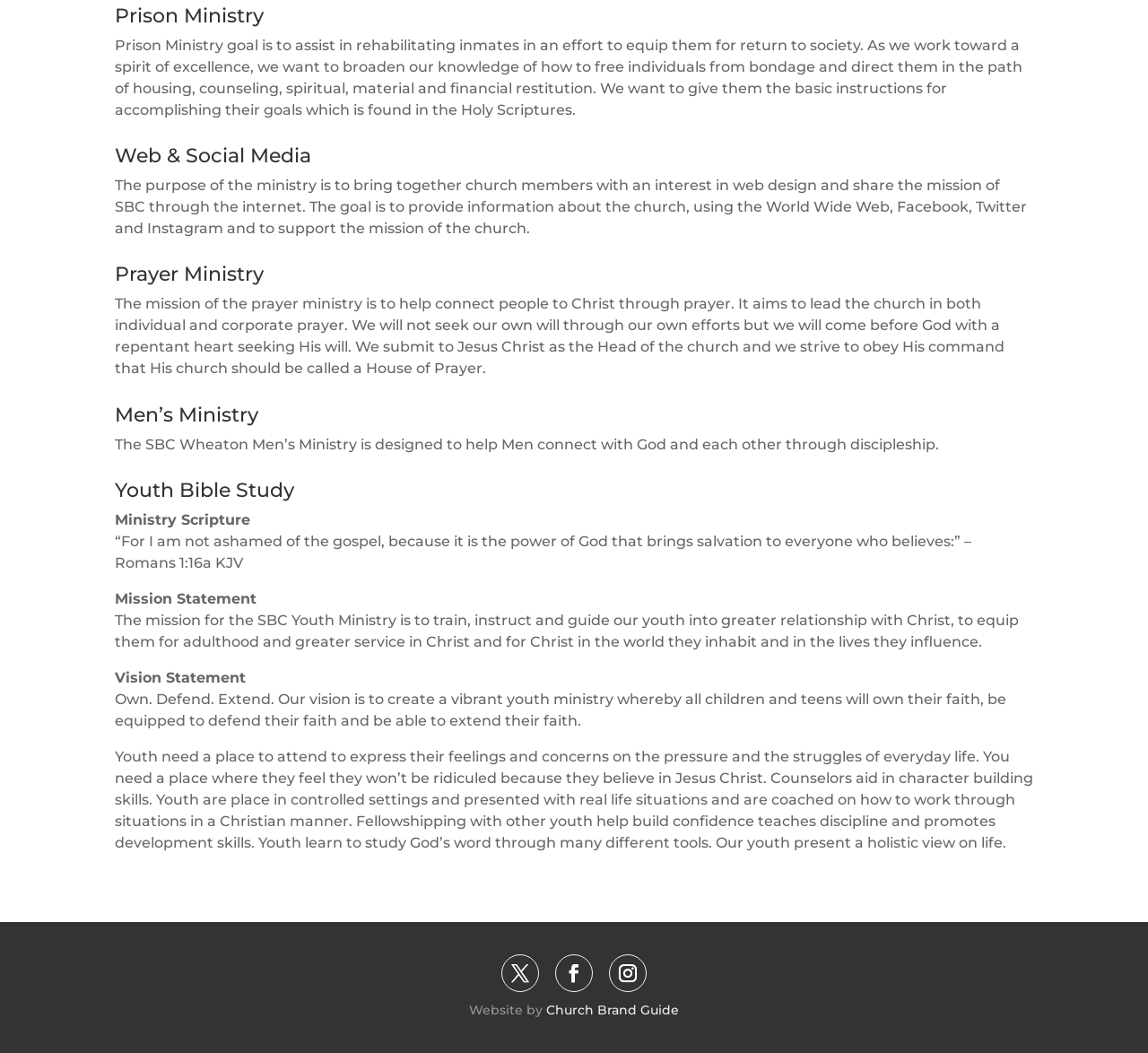Please reply to the following question using a single word or phrase: 
What is the purpose of the Web & Social Media ministry?

Share SBC's mission